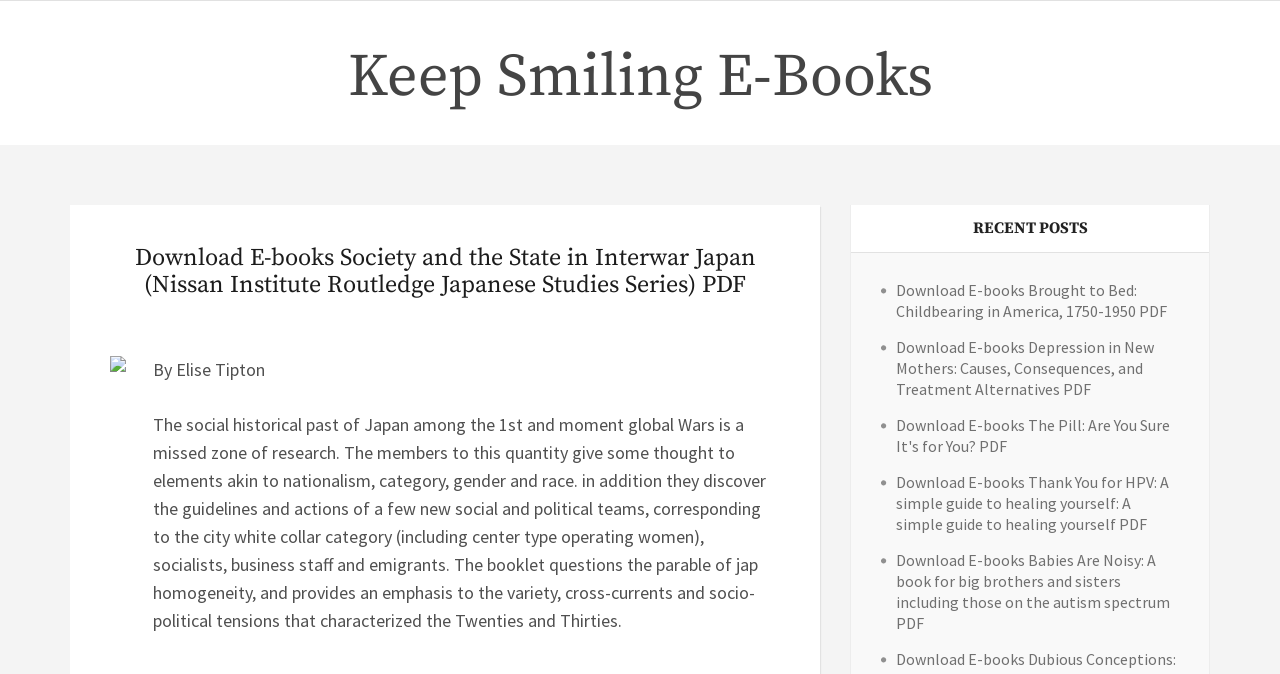Please identify the webpage's heading and generate its text content.

Keep Smiling E-Books